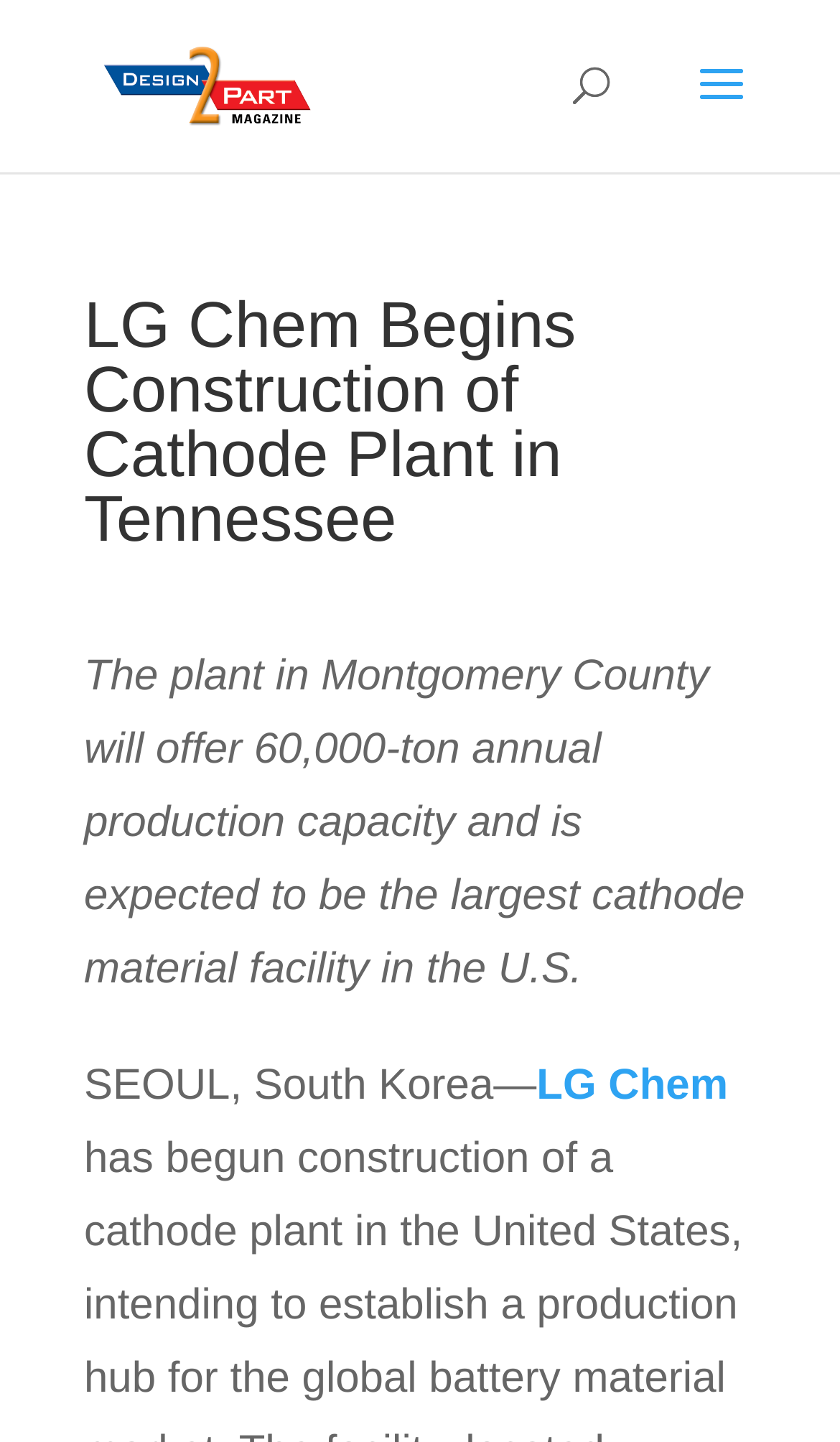Where is LG Chem from?
Based on the content of the image, thoroughly explain and answer the question.

The webpage mentions that SEOUL, South Korea is the location where the news about LG Chem begins construction of cathode plant in Tennessee is coming from.